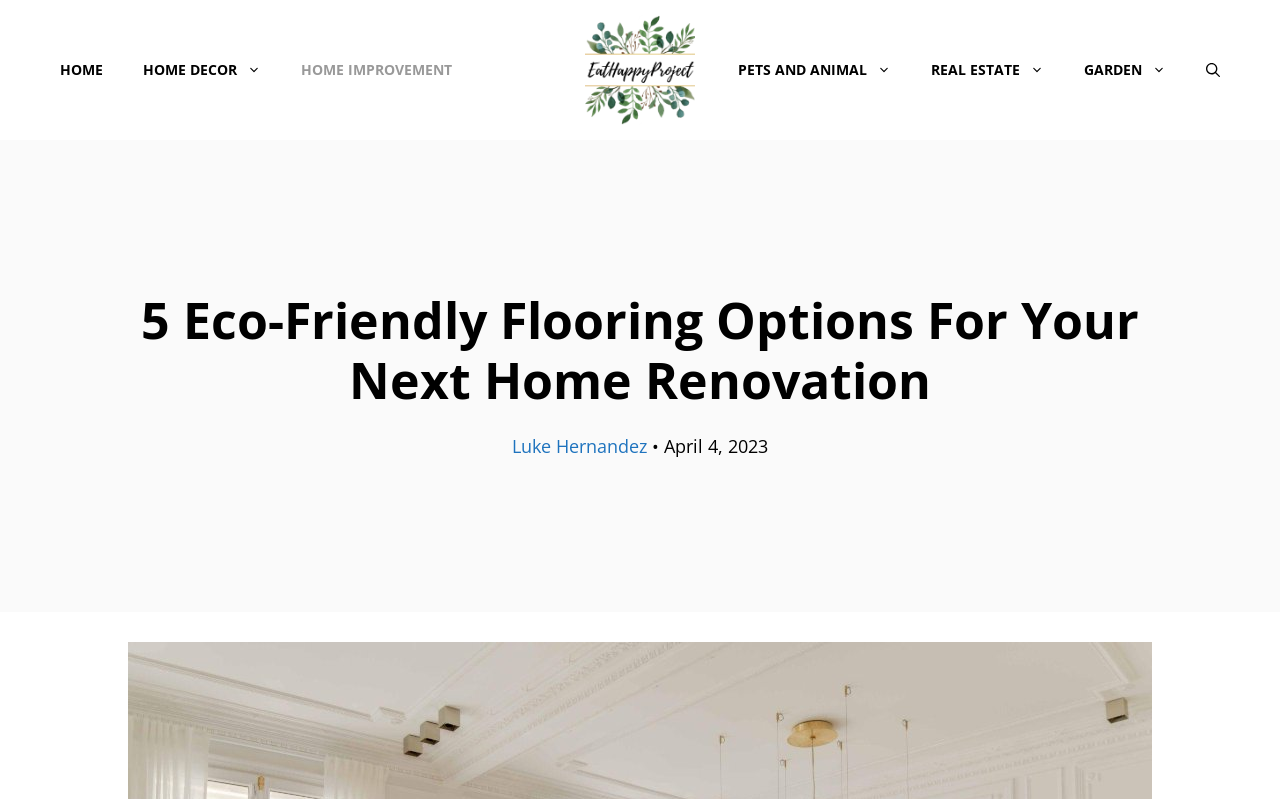Elaborate on the different components and information displayed on the webpage.

The webpage appears to be an article about eco-friendly flooring options for home renovations. At the top of the page, there is a banner with the site's name, "EatHappyProject", accompanied by an image of the same name. Below the banner, there is a navigation menu with 7 links: "HOME", "HOME DECOR", "HOME IMPROVEMENT", a separator, "PETS AND ANIMAL", "REAL ESTATE", "GARDEN", and a link to open a search bar.

The main content of the page is headed by a title, "5 Eco-Friendly Flooring Options For Your Next Home Renovation", which is centered near the top of the page. Below the title, there is a byline with the author's name, "Luke Hernandez", followed by a bullet point and the date "April 4, 2023".